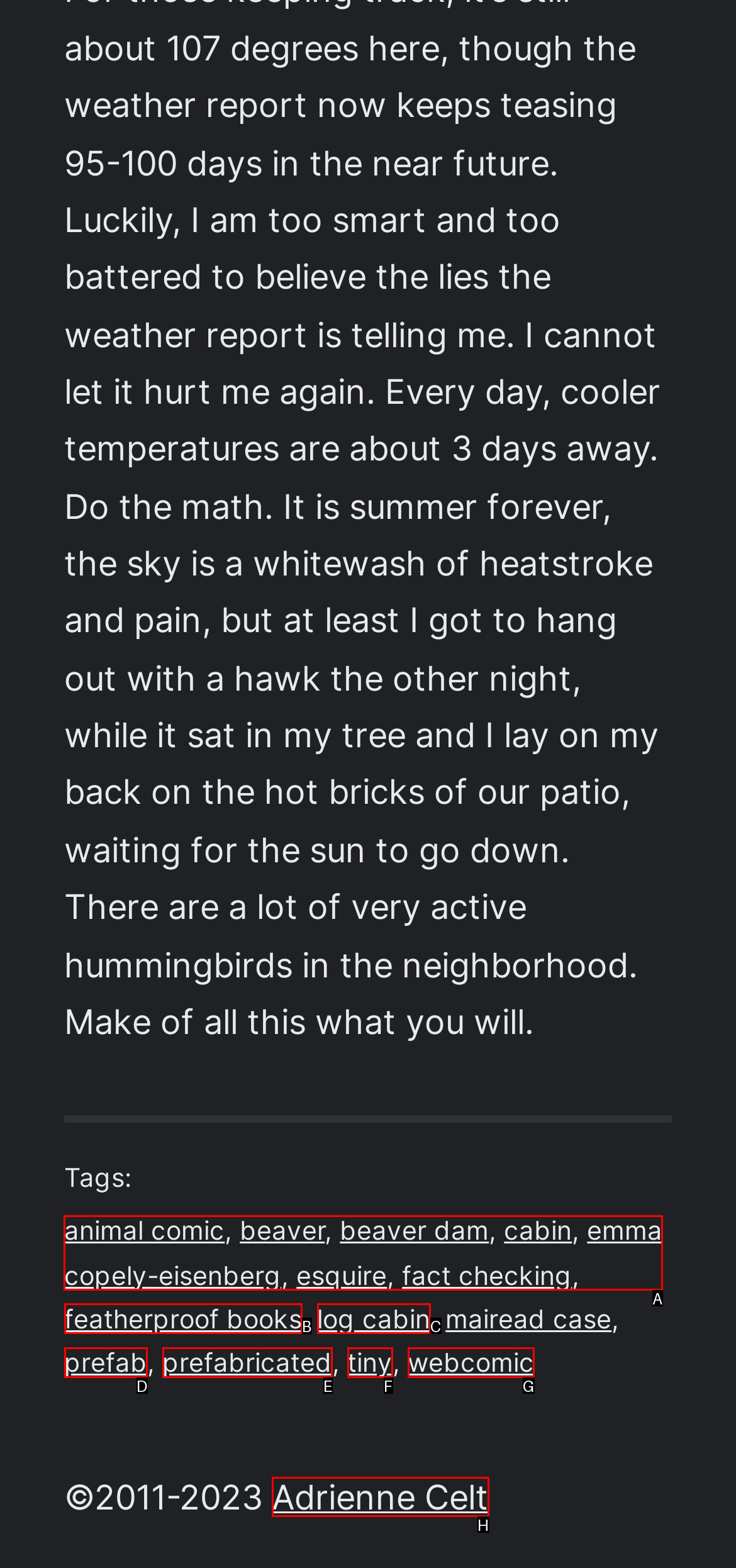Identify the letter of the UI element you should interact with to perform the task: Visit the 'Emma Copely-Eisenberg' page
Reply with the appropriate letter of the option.

A